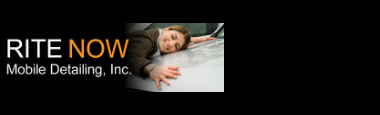Give a thorough caption for the picture.

The image features the logo of "Rite Now Mobile Detailing, Inc." prominently displayed. It includes the company name in bold, stylized text, with "RITE NOW" emphasized in bright orange against a dark background, conveying energy and urgency. To the left of the logo, there is a visual representation of a person appearing joyful as they lean against a shiny car, highlighting the satisfaction of a freshly detailed vehicle. This imagery aligns perfectly with the service offered, which focuses on professional auto detailing. The overall design is sleek and modern, reflecting the high-quality service clients can expect from Rite Now Mobile Detailing.